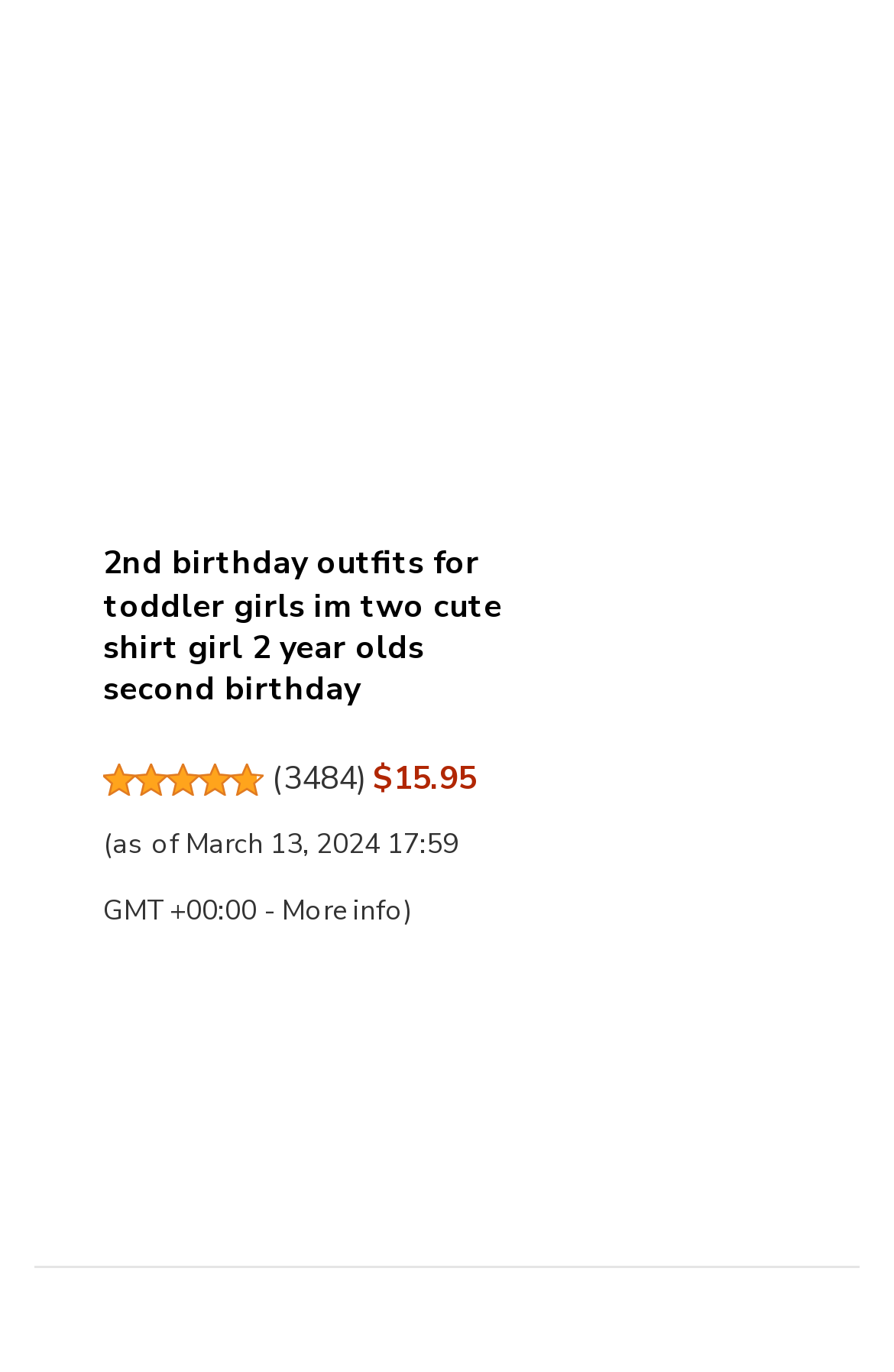Find the bounding box coordinates of the area that needs to be clicked in order to achieve the following instruction: "Click the link to view 2nd birthday outfits for toddler girls". The coordinates should be specified as four float numbers between 0 and 1, i.e., [left, top, right, bottom].

[0.178, 0.373, 0.514, 0.592]